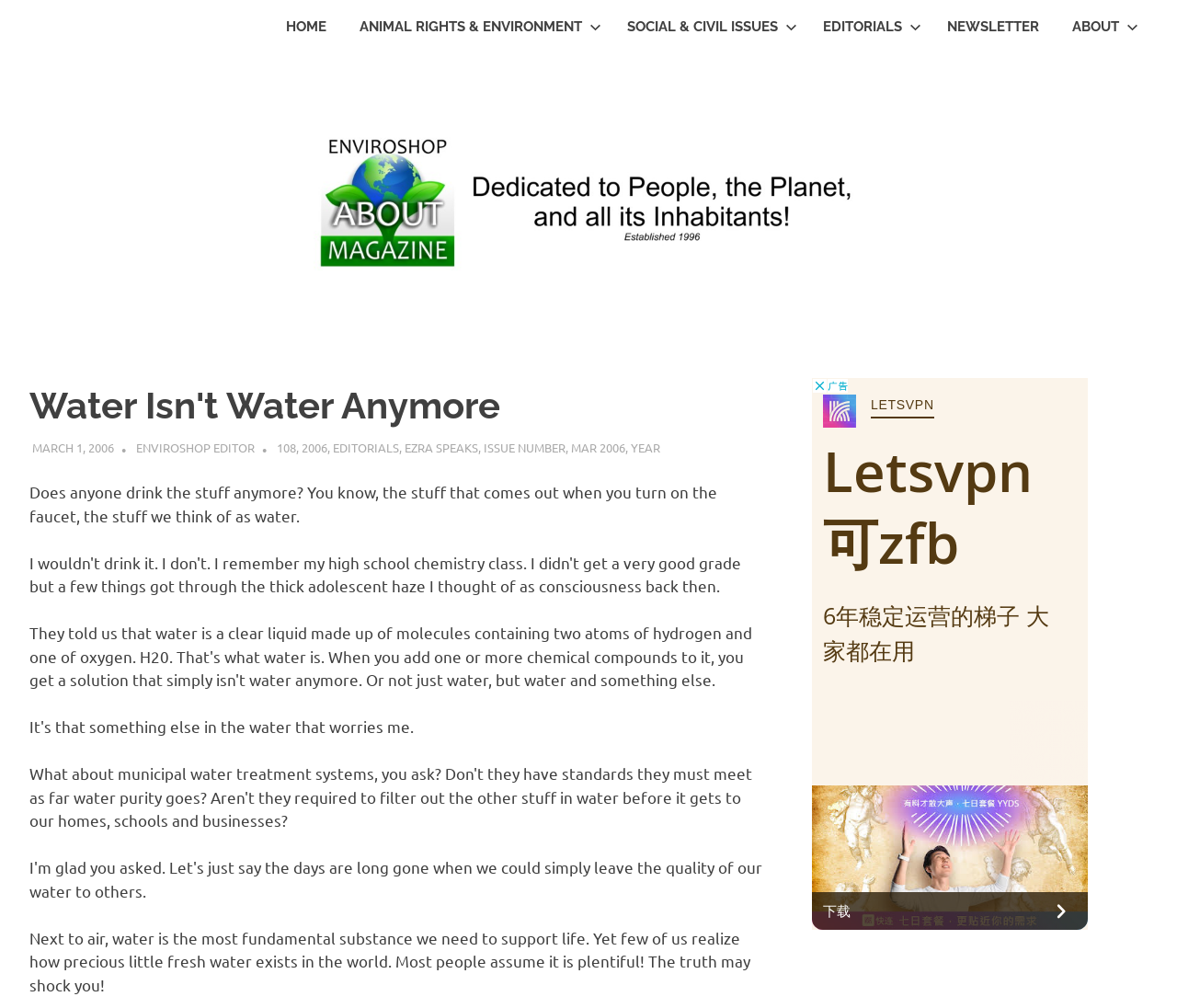Could you find the bounding box coordinates of the clickable area to complete this instruction: "View the 'ANIMAL RIGHTS & ENVIRONMENT' page"?

[0.291, 0.0, 0.519, 0.053]